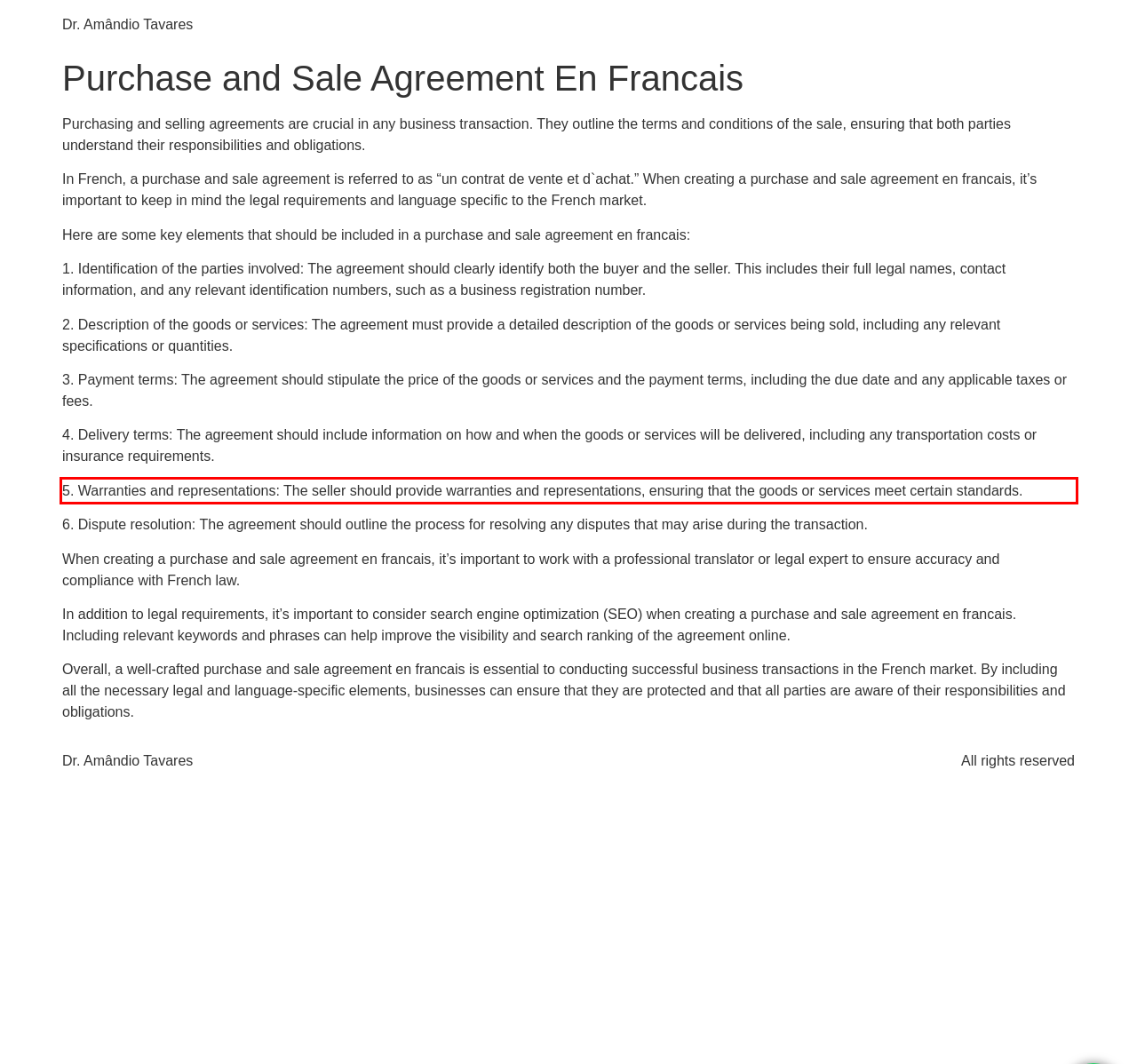Given the screenshot of a webpage, identify the red rectangle bounding box and recognize the text content inside it, generating the extracted text.

5. Warranties and representations: The seller should provide warranties and representations, ensuring that the goods or services meet certain standards.